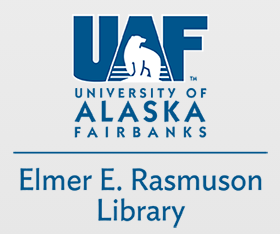Generate a comprehensive description of the image.

The image displays the logo of the Elmer E. Rasmuson Library, part of the University of Alaska Fairbanks (UAF). Prominently featured in the logo is the stylized representation of a polar bear, symbolizing the unique Alaskan identity and the library's connection to the region. Below the logo, the text reads “Elmer E. Rasmuson Library,” emphasizing both the institution's name and its role as a significant resource for research and education within the university. The color scheme combines shades of blue and white, reflecting a professional and academic aesthetic, suitable for a prominent educational institution.